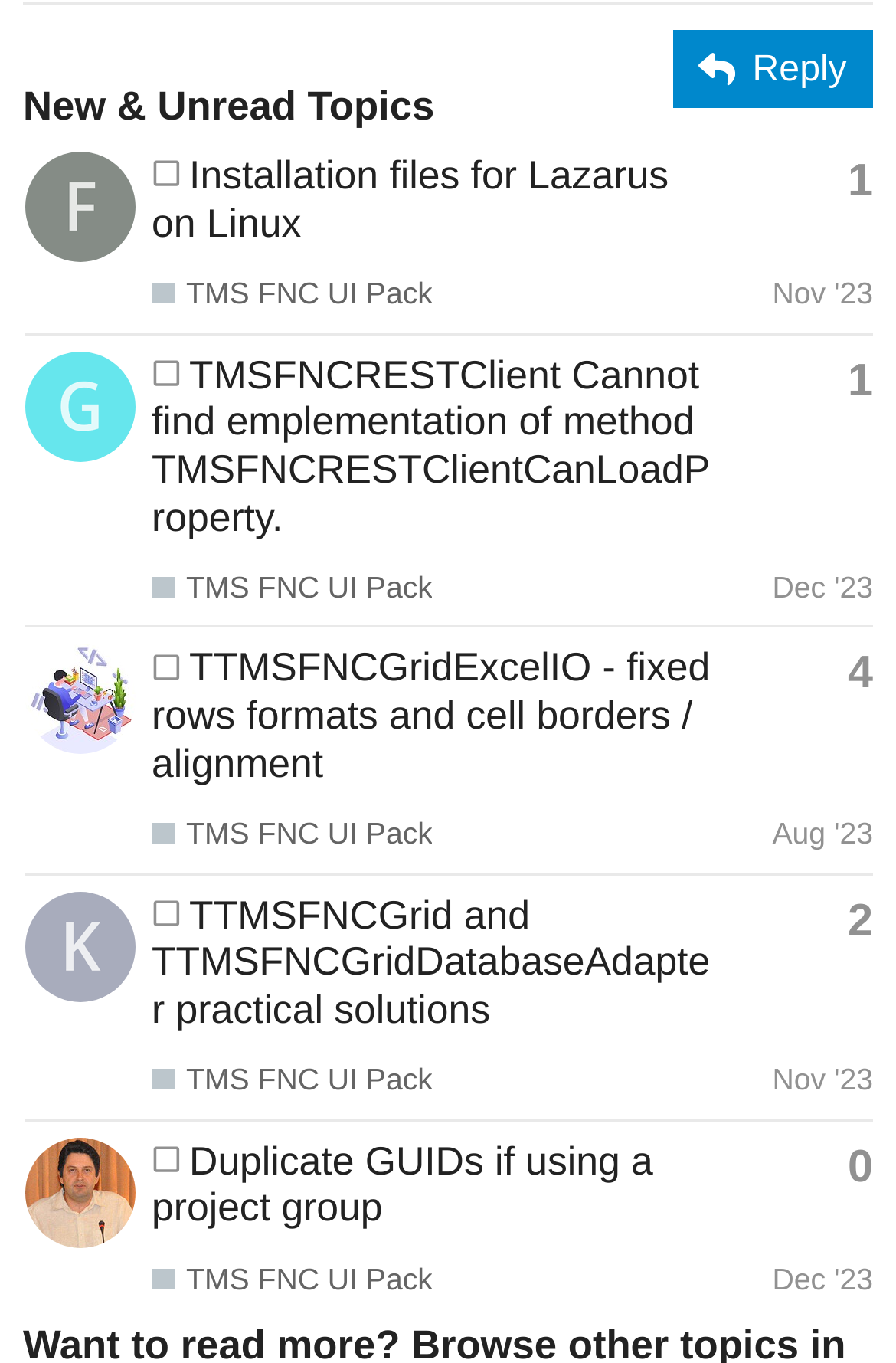Using the details in the image, give a detailed response to the question below:
What is the name of the product mentioned in all topics?

I looked at each topic in the table and found that they all mention 'TMS FNC UI Pack' as a link, which suggests that it is the name of the product being discussed.